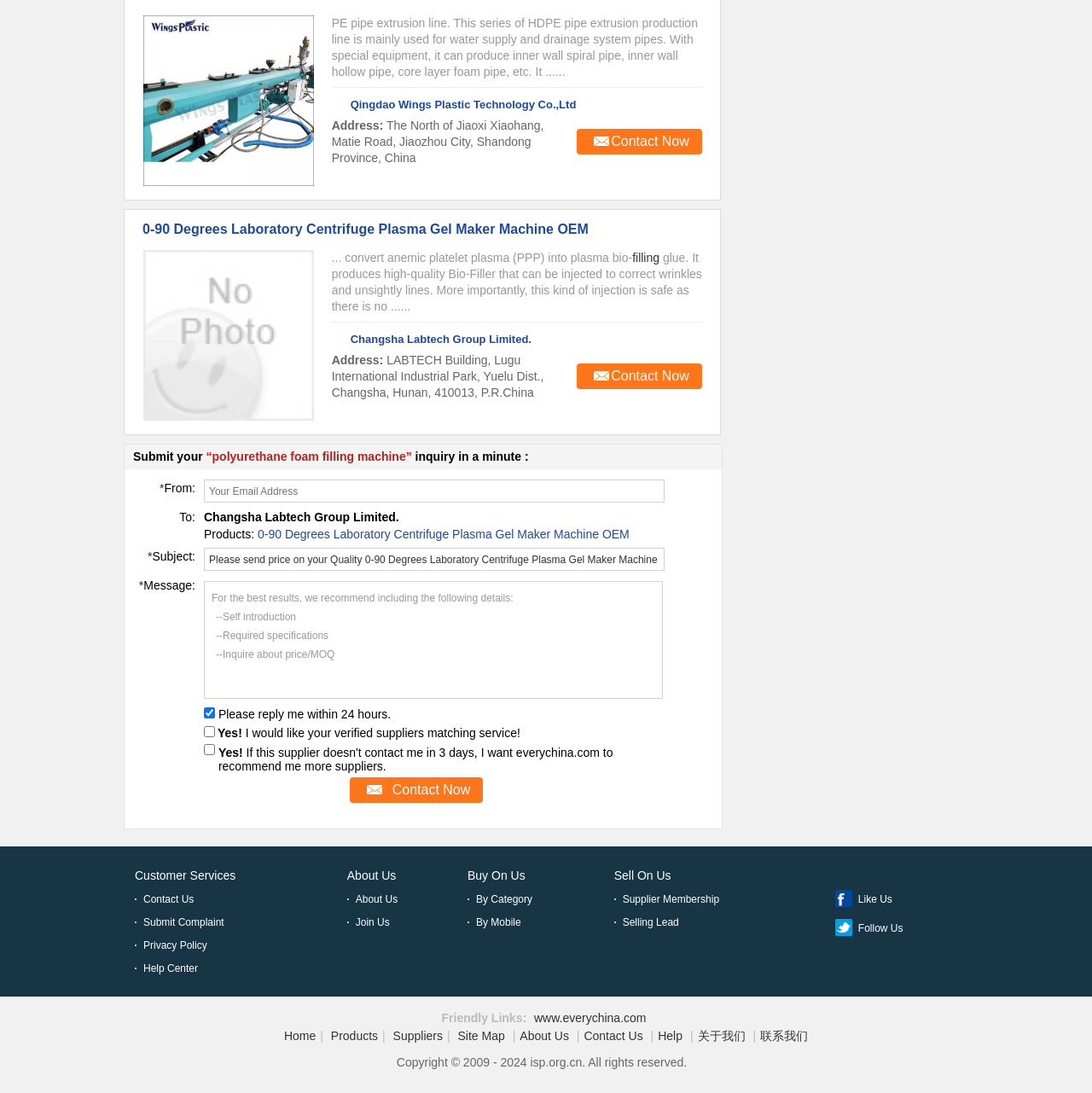Kindly determine the bounding box coordinates for the area that needs to be clicked to execute this instruction: "Contact the supplier".

[0.528, 0.118, 0.643, 0.141]